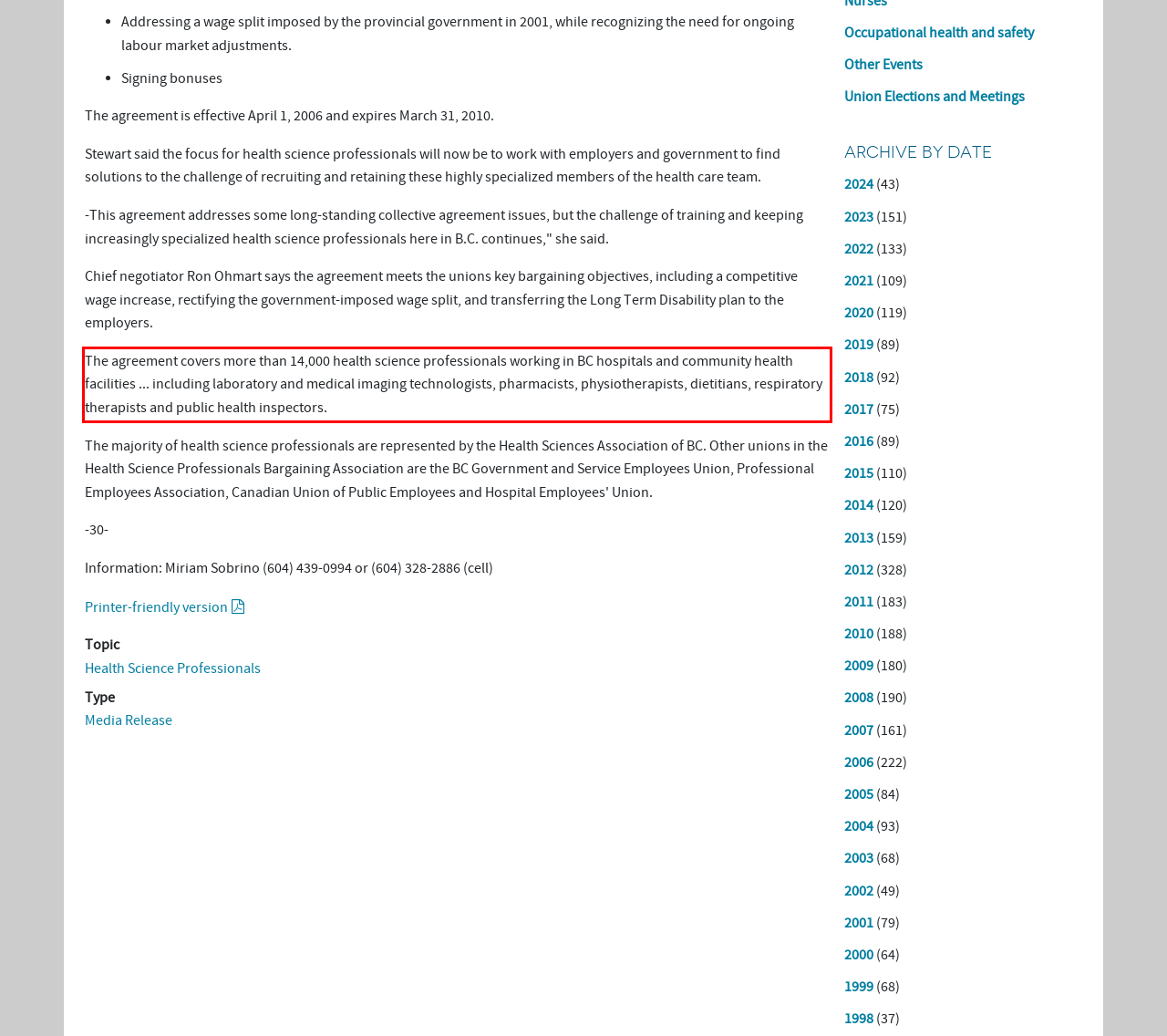Review the webpage screenshot provided, and perform OCR to extract the text from the red bounding box.

The agreement covers more than 14,000 health science professionals working in BC hospitals and community health facilities ... including laboratory and medical imaging technologists, pharmacists, physiotherapists, dietitians, respiratory therapists and public health inspectors.